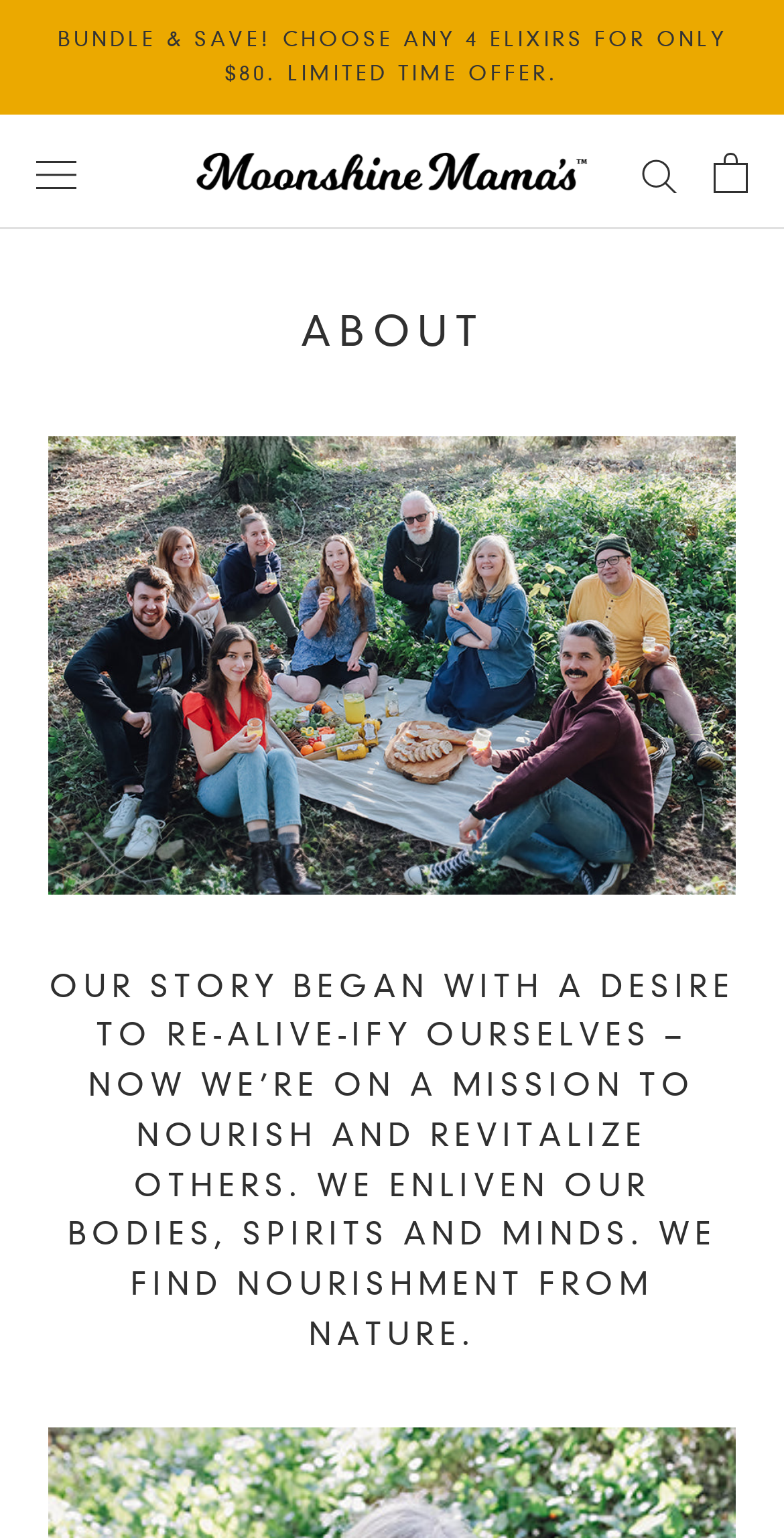What is the purpose of the button at the top-right corner?
Give a single word or phrase answer based on the content of the image.

Open navigation